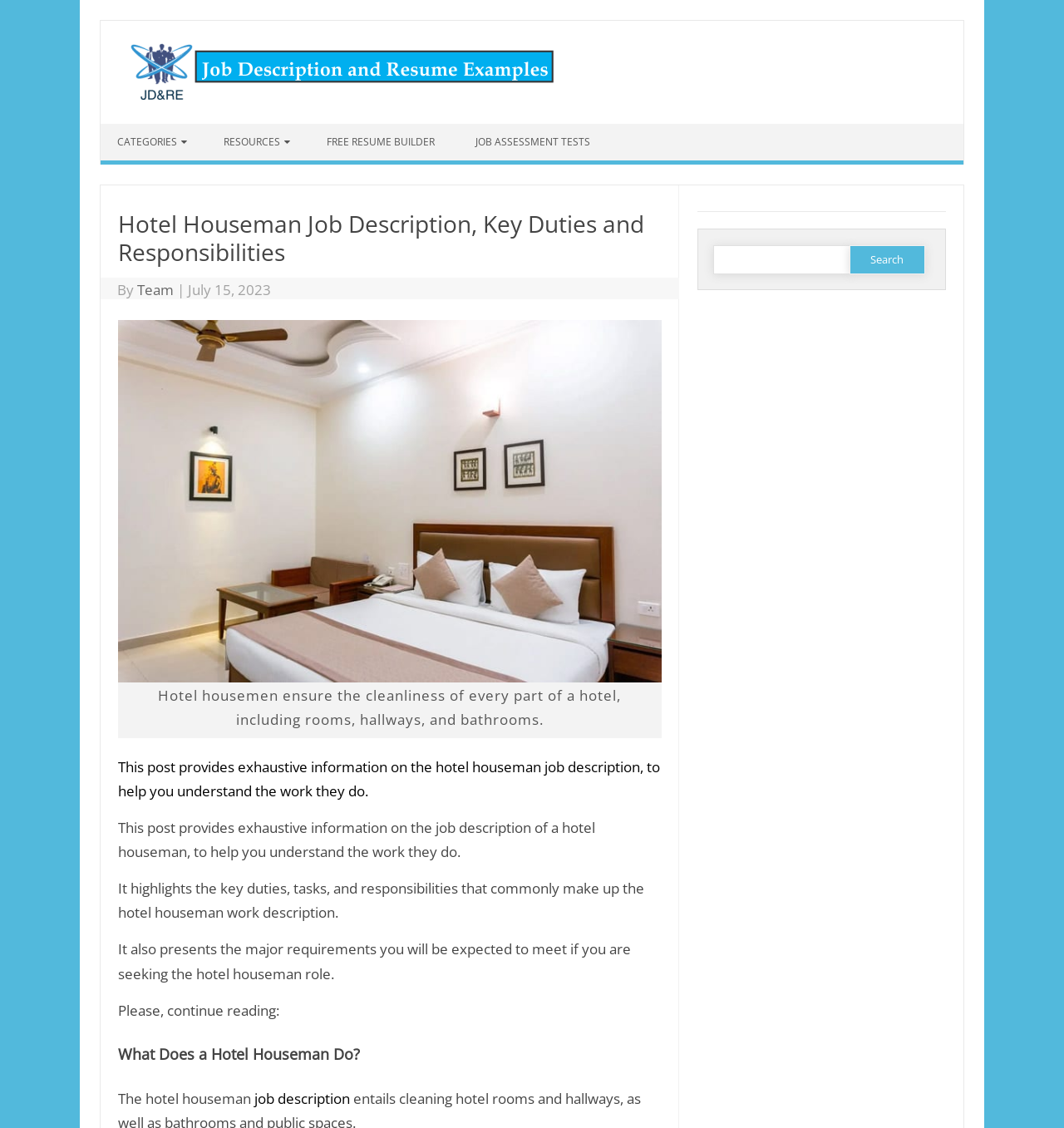Please find the bounding box coordinates of the clickable region needed to complete the following instruction: "Click on the 'CATEGORIES' link". The bounding box coordinates must consist of four float numbers between 0 and 1, i.e., [left, top, right, bottom].

[0.095, 0.11, 0.191, 0.142]